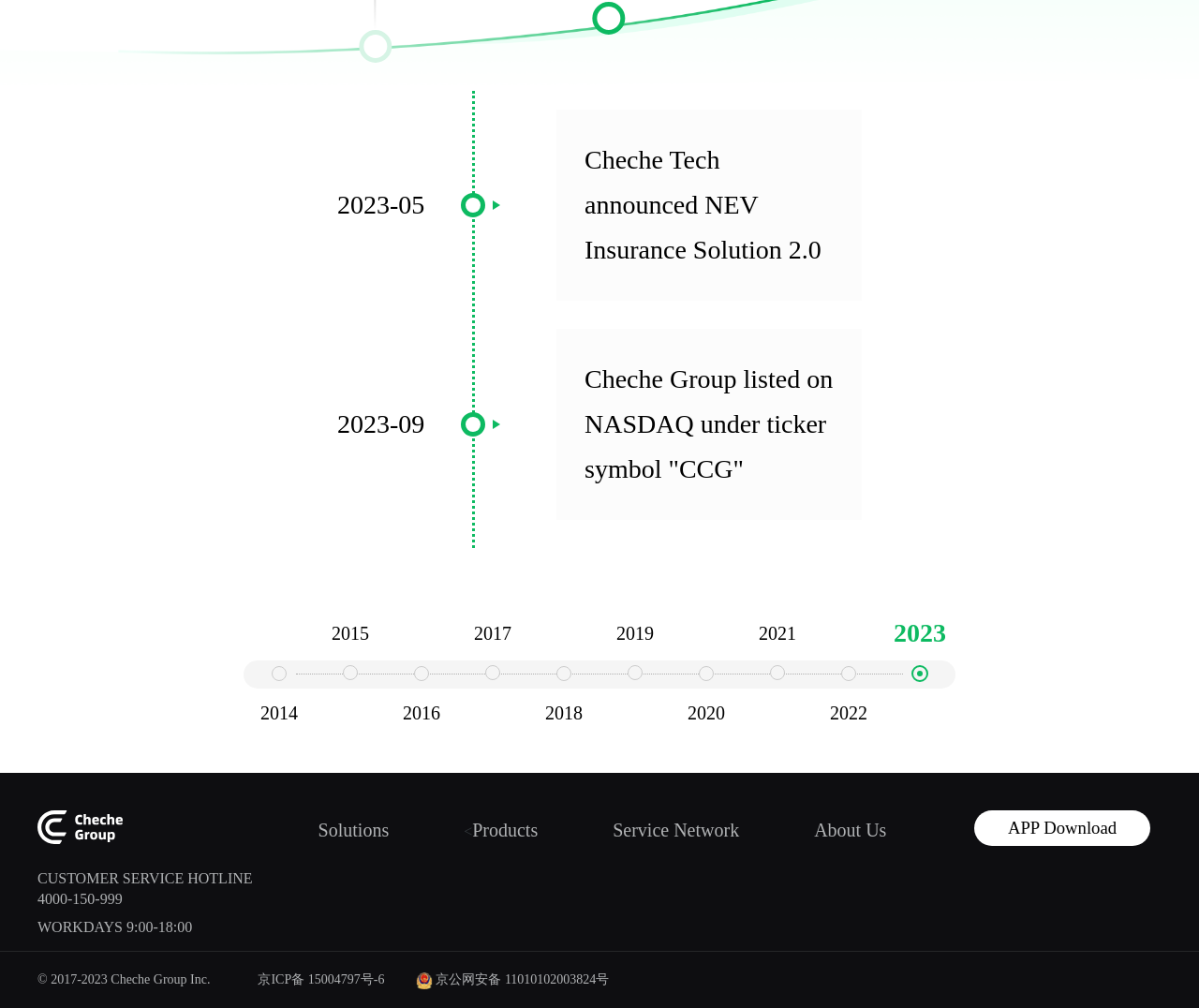What is the link at the bottom right? Analyze the screenshot and reply with just one word or a short phrase.

APP Download